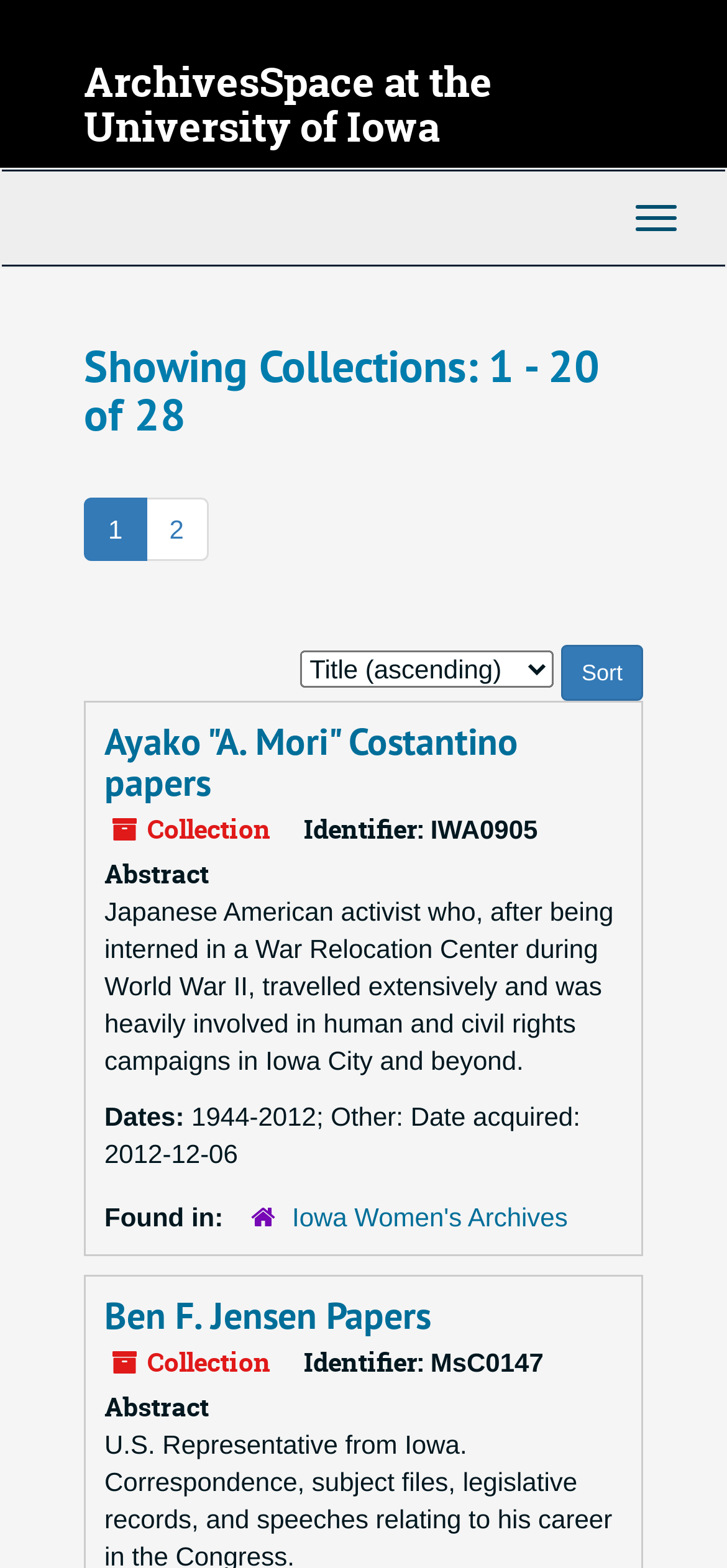Locate the bounding box coordinates of the item that should be clicked to fulfill the instruction: "View the 'Ayako "A. Mori" Costantino papers' collection".

[0.144, 0.457, 0.713, 0.514]